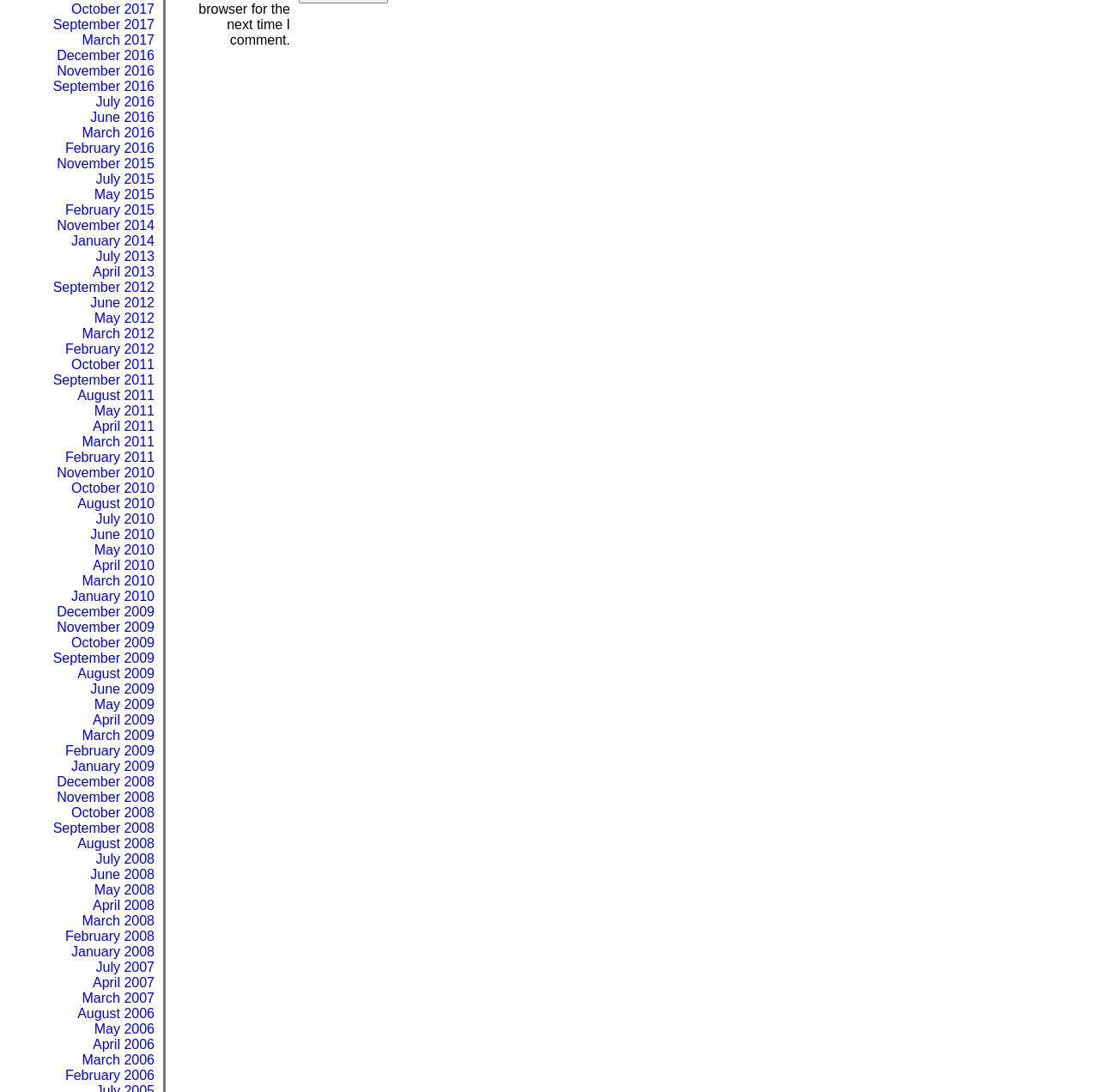Can you identify the bounding box coordinates of the clickable region needed to carry out this instruction: 'View March 2006'? The coordinates should be four float numbers within the range of 0 to 1, stated as [left, top, right, bottom].

[0.075, 0.963, 0.141, 0.977]